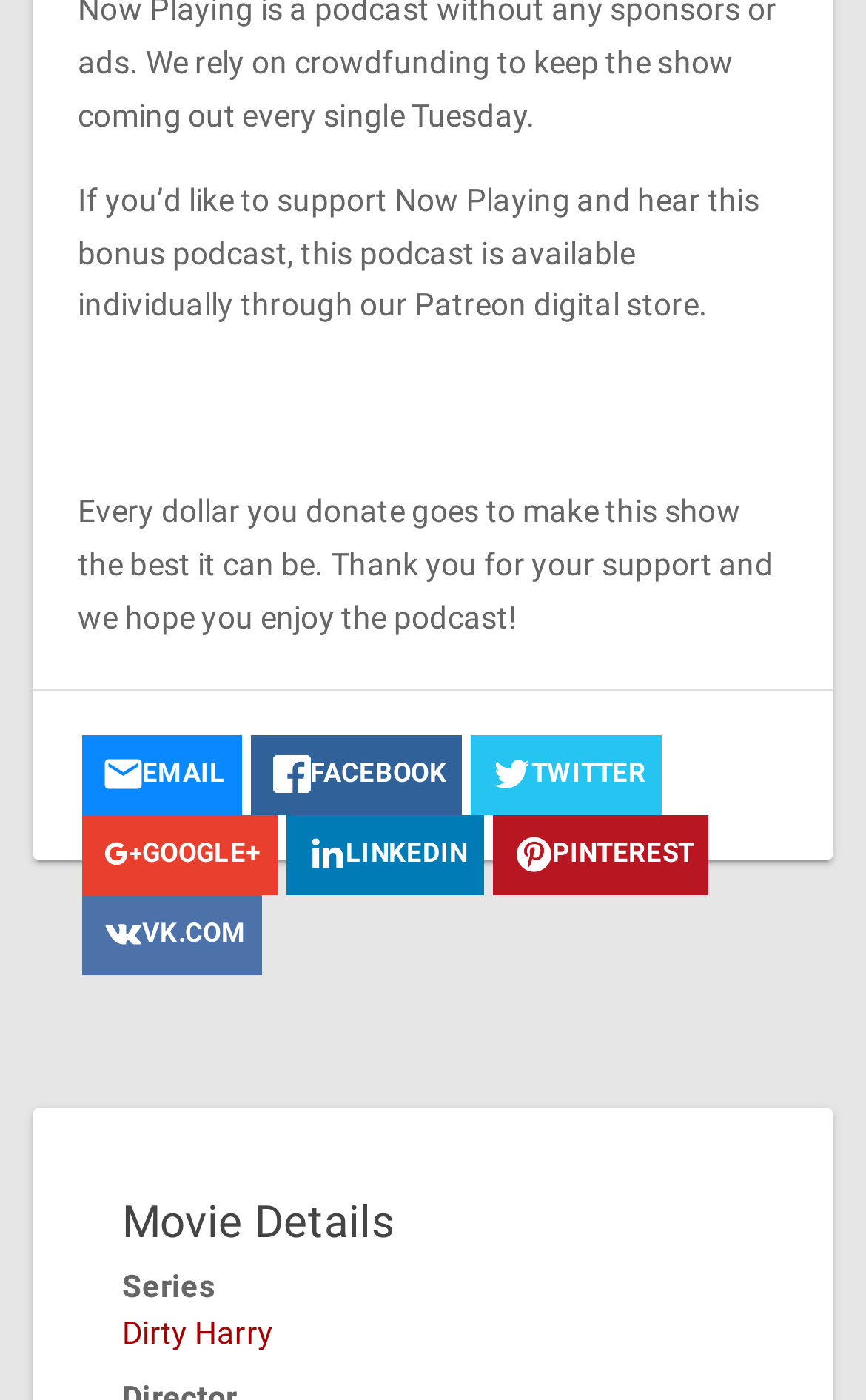Can you pinpoint the bounding box coordinates for the clickable element required for this instruction: "Contact through email"? The coordinates should be four float numbers between 0 and 1, i.e., [left, top, right, bottom].

[0.095, 0.526, 0.278, 0.583]